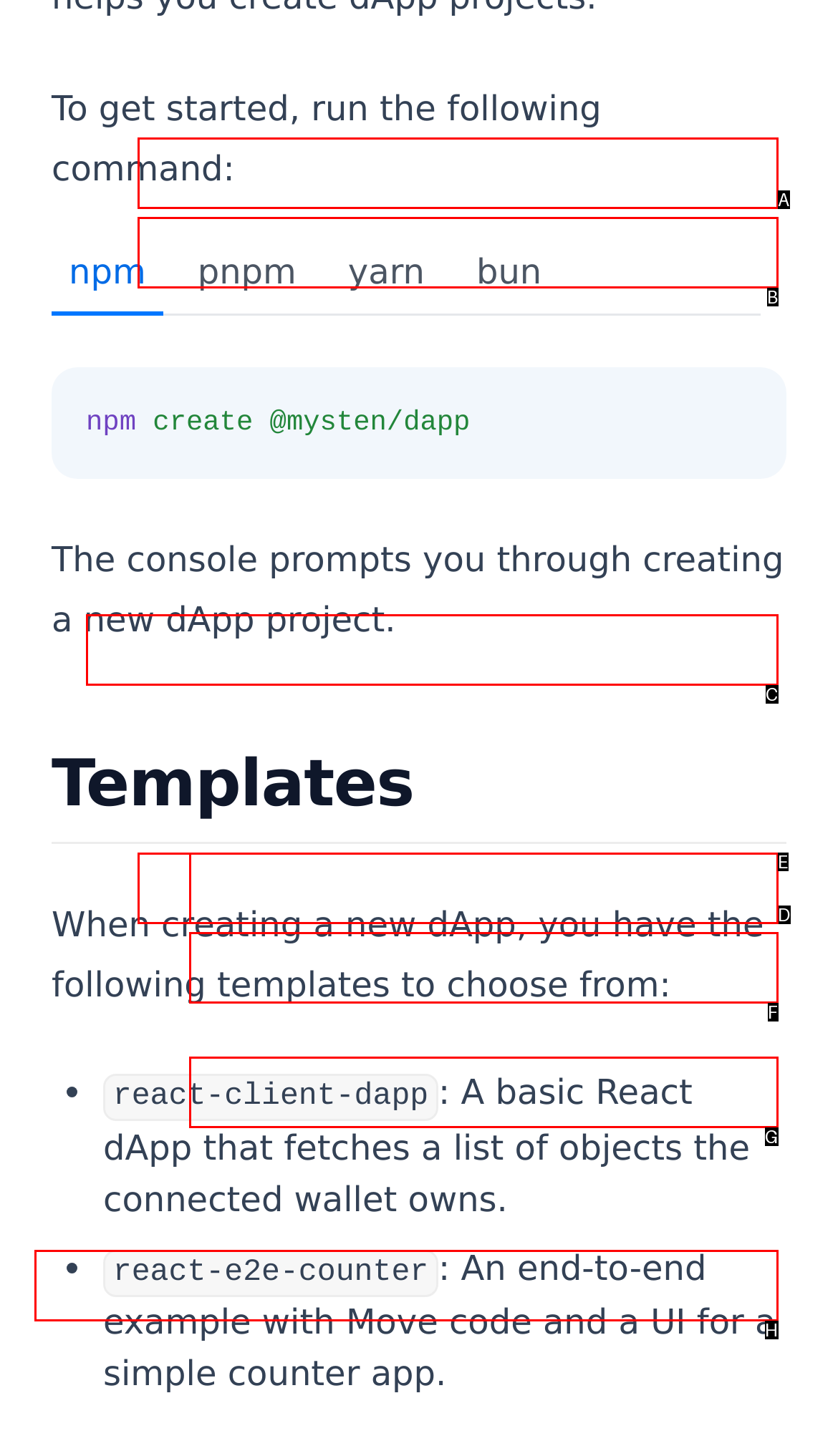Using the element description: Contact, select the HTML element that matches best. Answer with the letter of your choice.

None